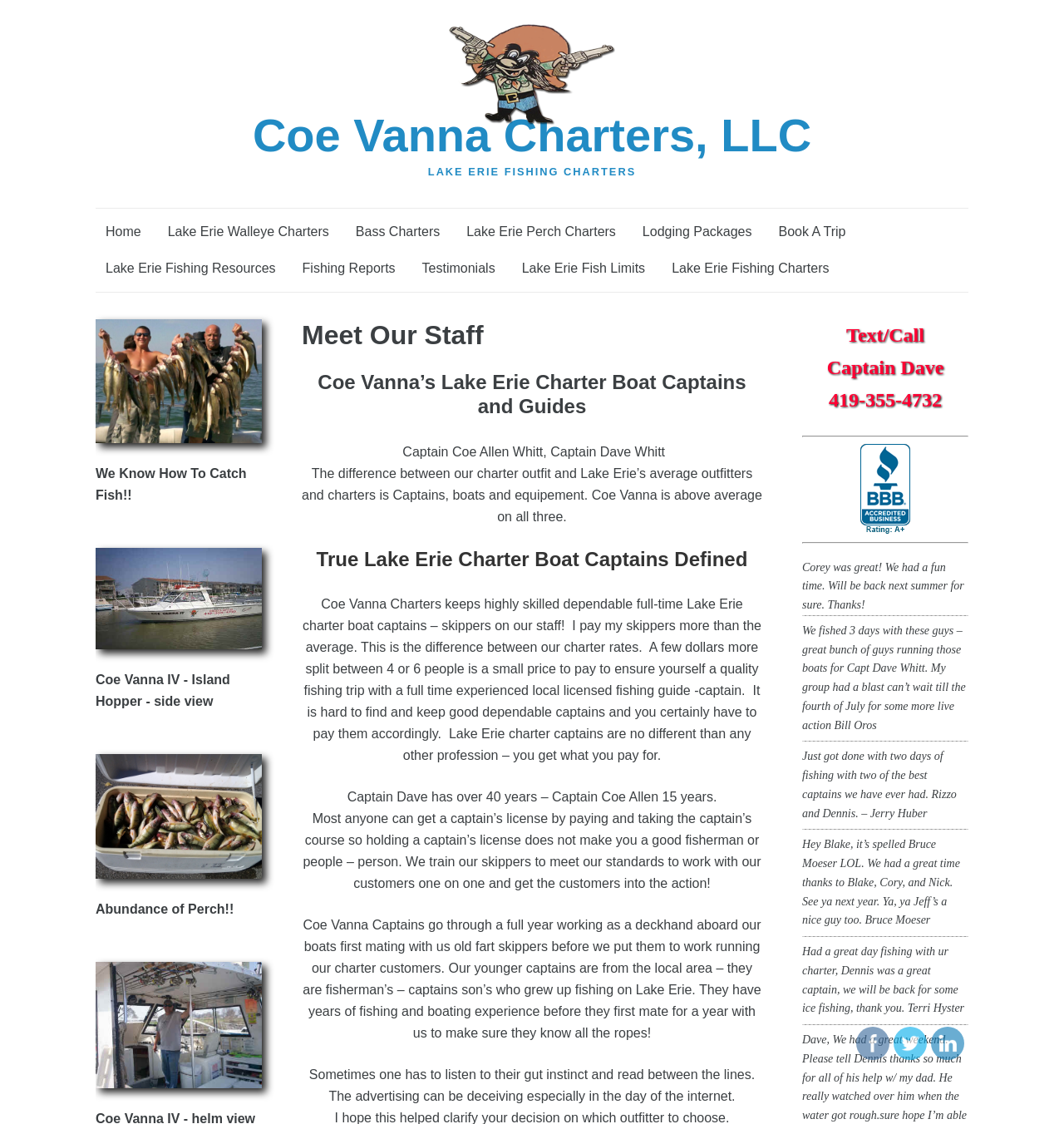Generate a detailed explanation of the webpage's features and information.

This webpage is about Coe Vanna Fishing Charters, a Lake Erie charter boat company based in Port Clinton. At the top of the page, there is a logo of Coe Vanna Fishing Charters, followed by a navigation menu with links to different sections of the website, including "Home", "Lake Erie Walleye Charters", "Bass Charters", and "Book A Trip".

Below the navigation menu, there is a large image of a Lake Erie fishing charter boat, accompanied by a heading "Meet Our Staff" and a subheading "Coe Vanna’s Lake Erie Charter Boat Captains and Guides". This section introduces the company's captains, including Captain Coe Allen Whitt and Captain Dave Whitt, who have over 40 years and 15 years of experience, respectively.

The webpage then describes the difference between Coe Vanna Charters and other Lake Erie charter outfits, highlighting the company's commitment to hiring highly skilled and dependable full-time captains. The text explains that the company pays its captains more than the average, which is reflected in the charter rates.

The page also features several testimonials from satisfied customers, who praise the company's captains and services. These testimonials are separated by horizontal lines and are accompanied by images of the customers.

At the bottom of the page, there are links to the company's social media profiles, including Facebook, Twitter, and LinkedIn.